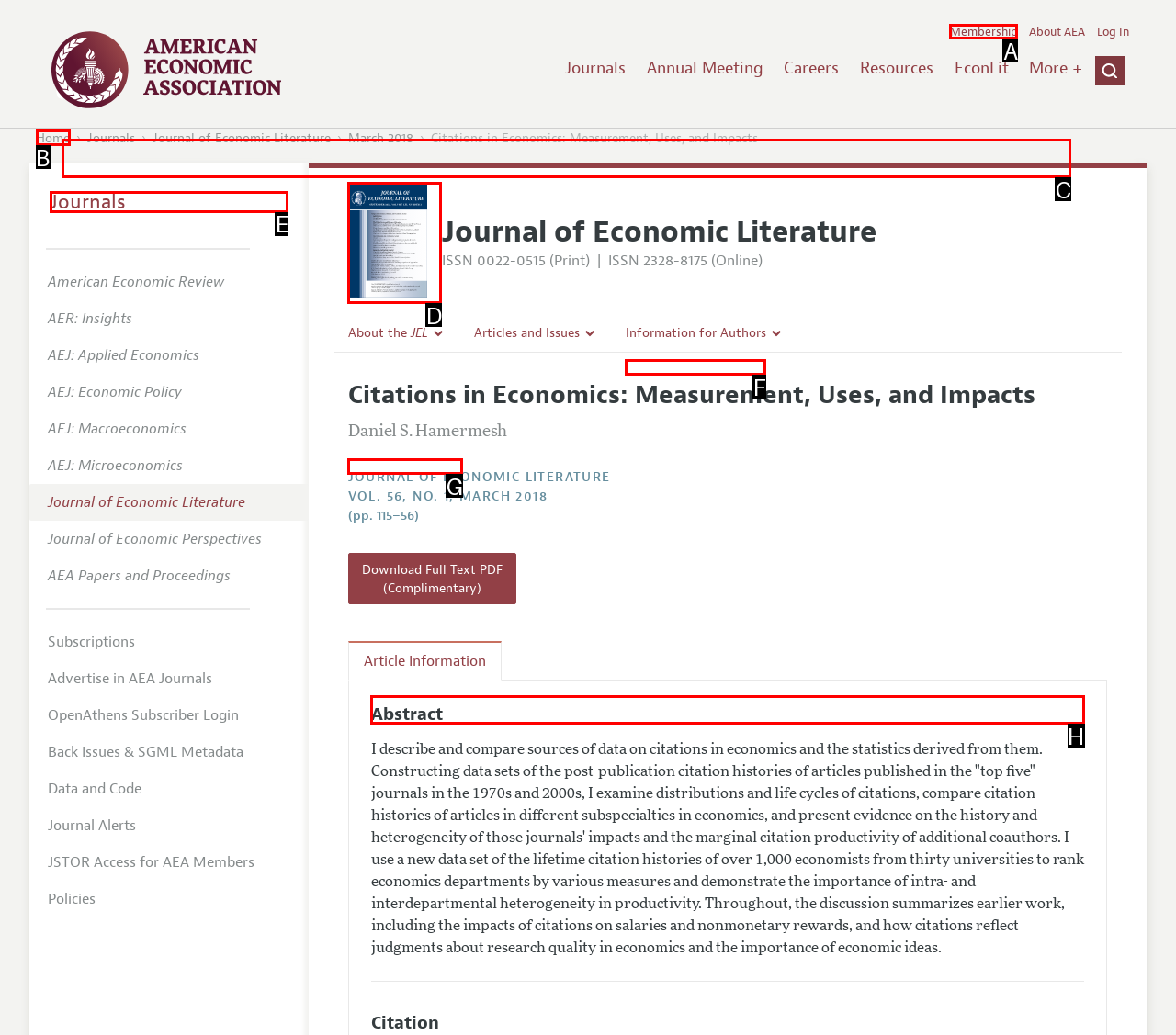Determine the right option to click to perform this task: Read the abstract
Answer with the correct letter from the given choices directly.

H